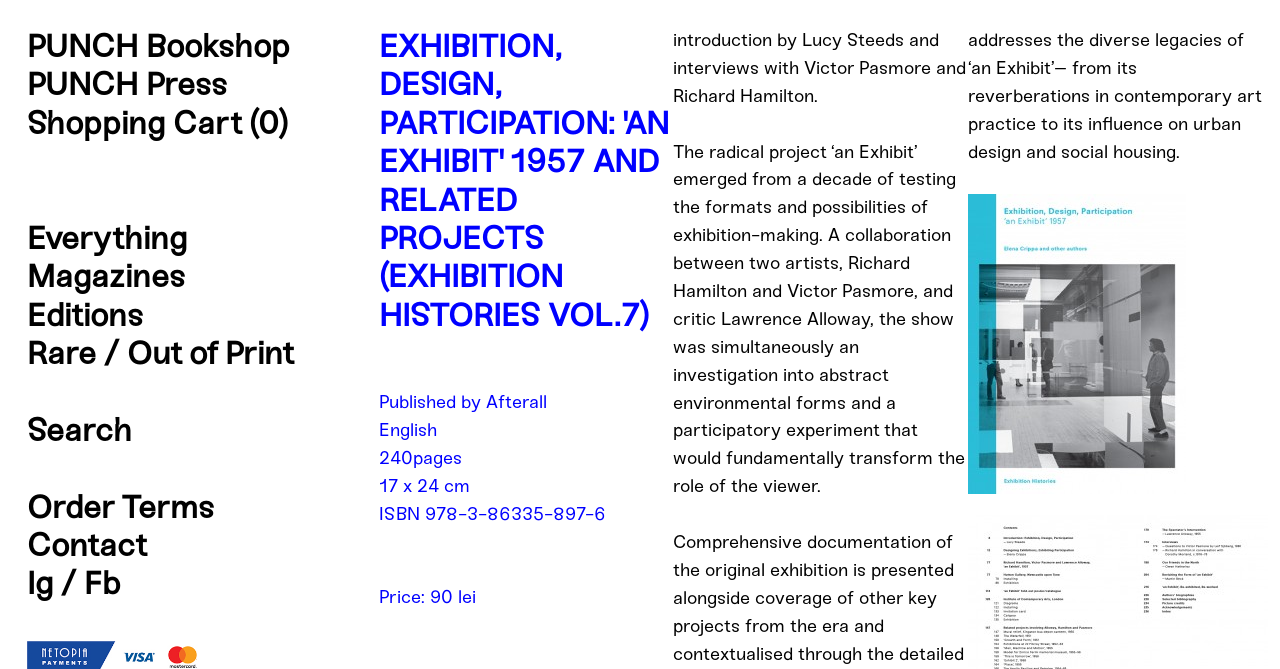Identify the bounding box coordinates for the region to click in order to carry out this instruction: "Search for something". Provide the coordinates using four float numbers between 0 and 1, formatted as [left, top, right, bottom].

[0.021, 0.614, 0.103, 0.671]